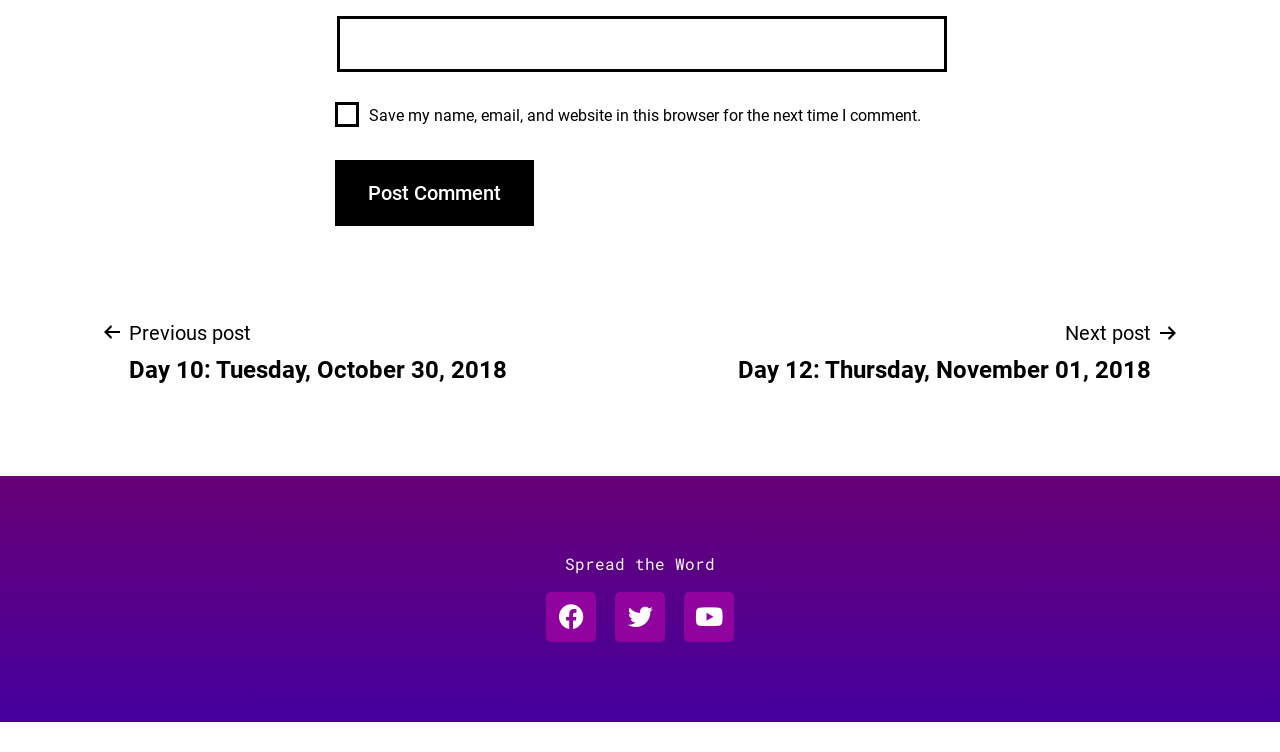Provide a brief response to the question below using a single word or phrase: 
What is the purpose of the 'Spread the Word' section?

Share content